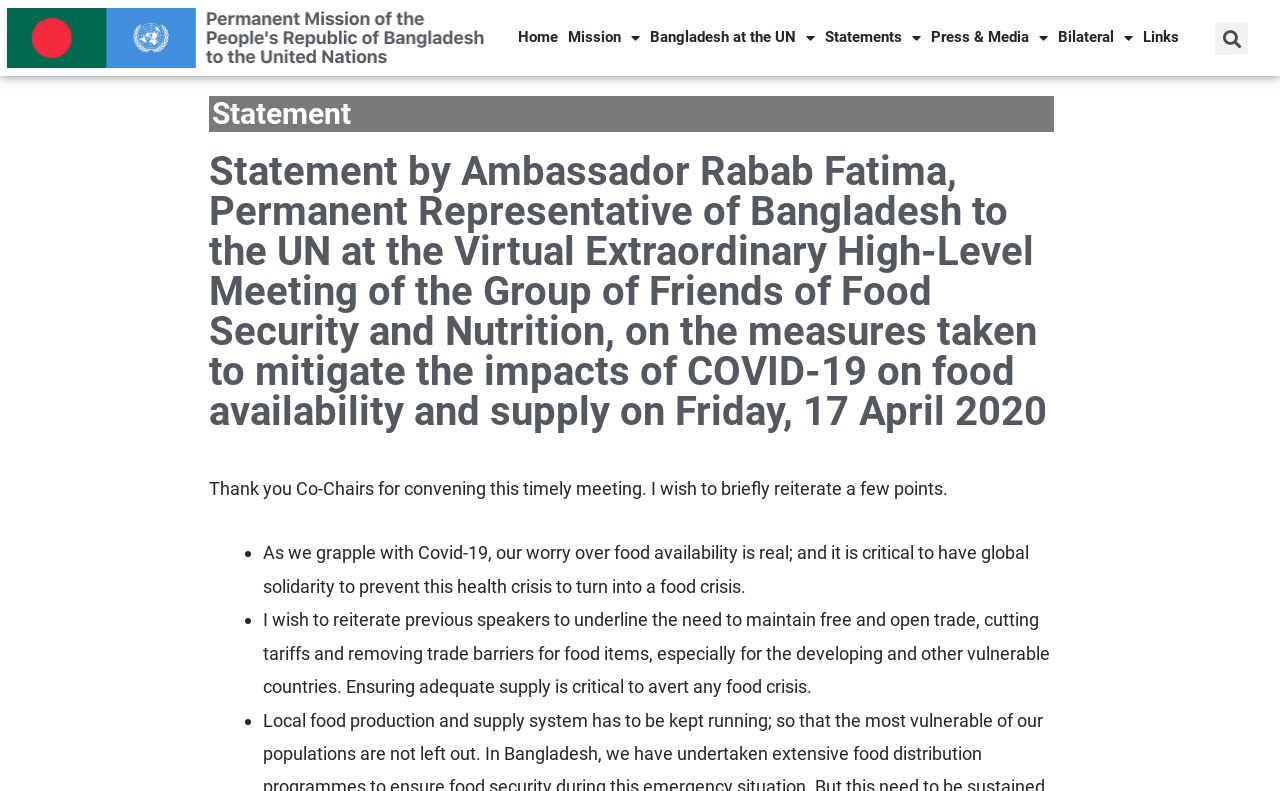Respond with a single word or phrase to the following question:
What is the topic of the statement?

Food security and nutrition